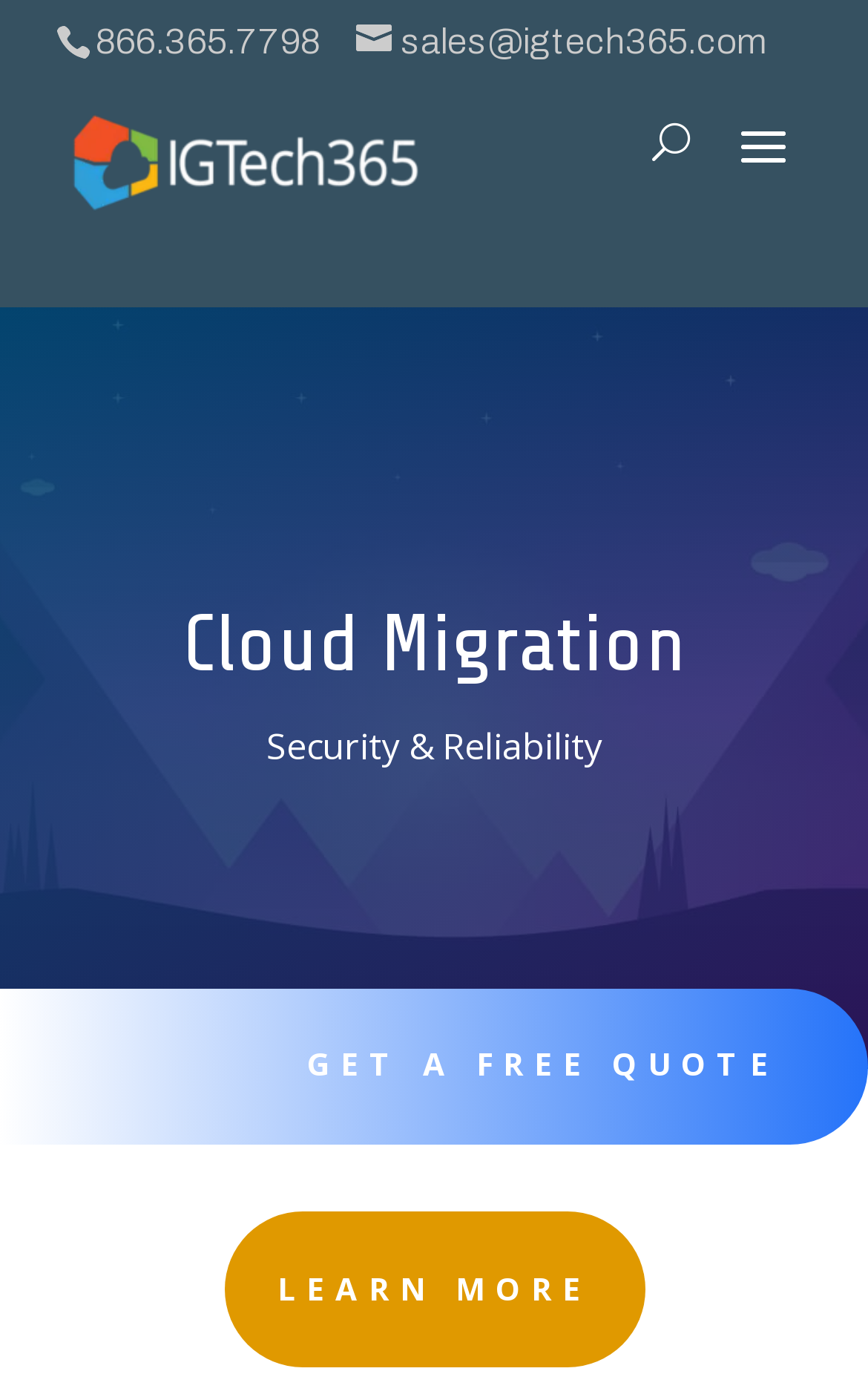Find the bounding box coordinates for the HTML element specified by: "866.365.7798".

[0.064, 0.016, 0.403, 0.044]